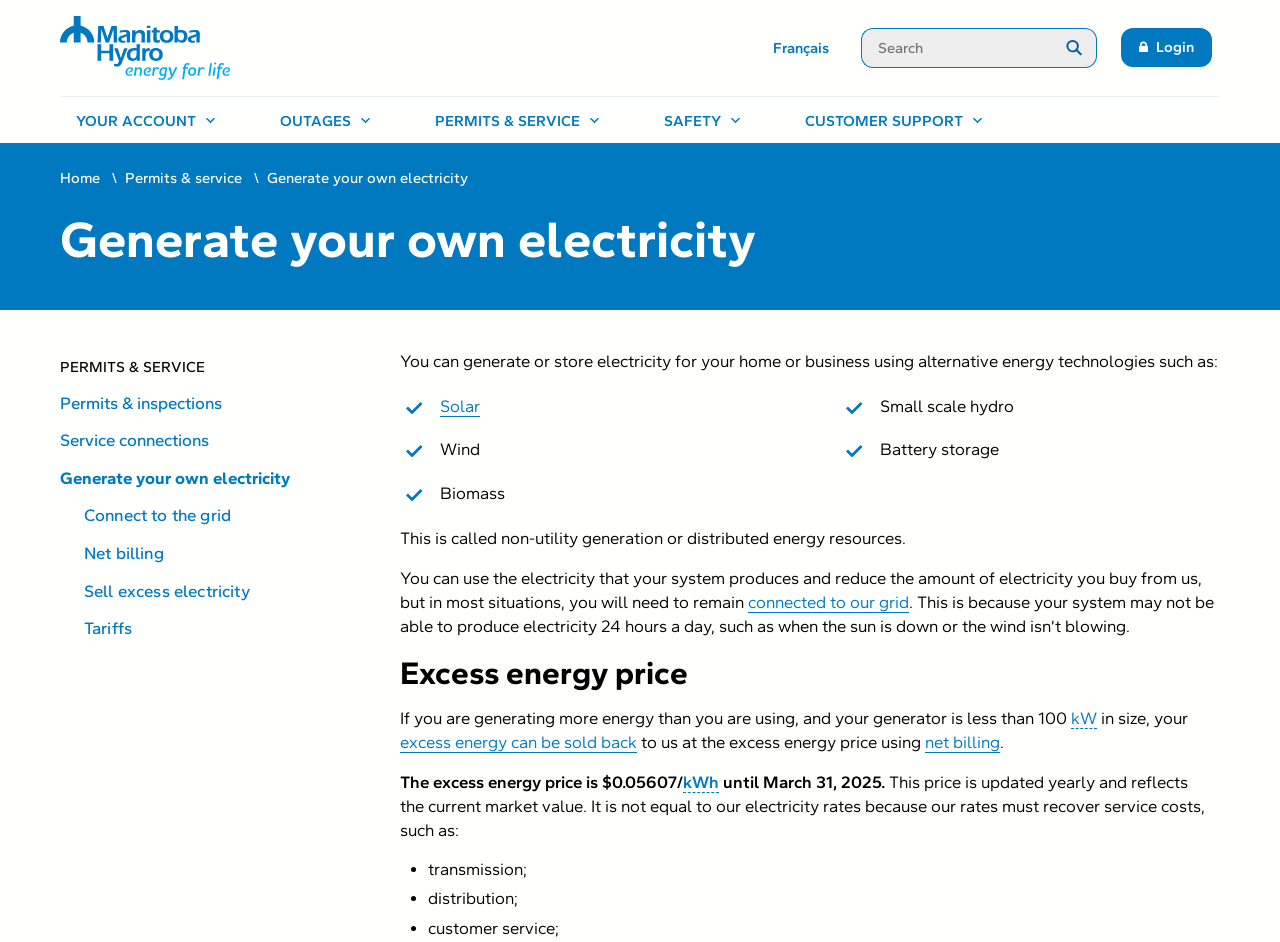Respond to the question below with a single word or phrase: What is the purpose of net billing?

To sell excess energy back to the company